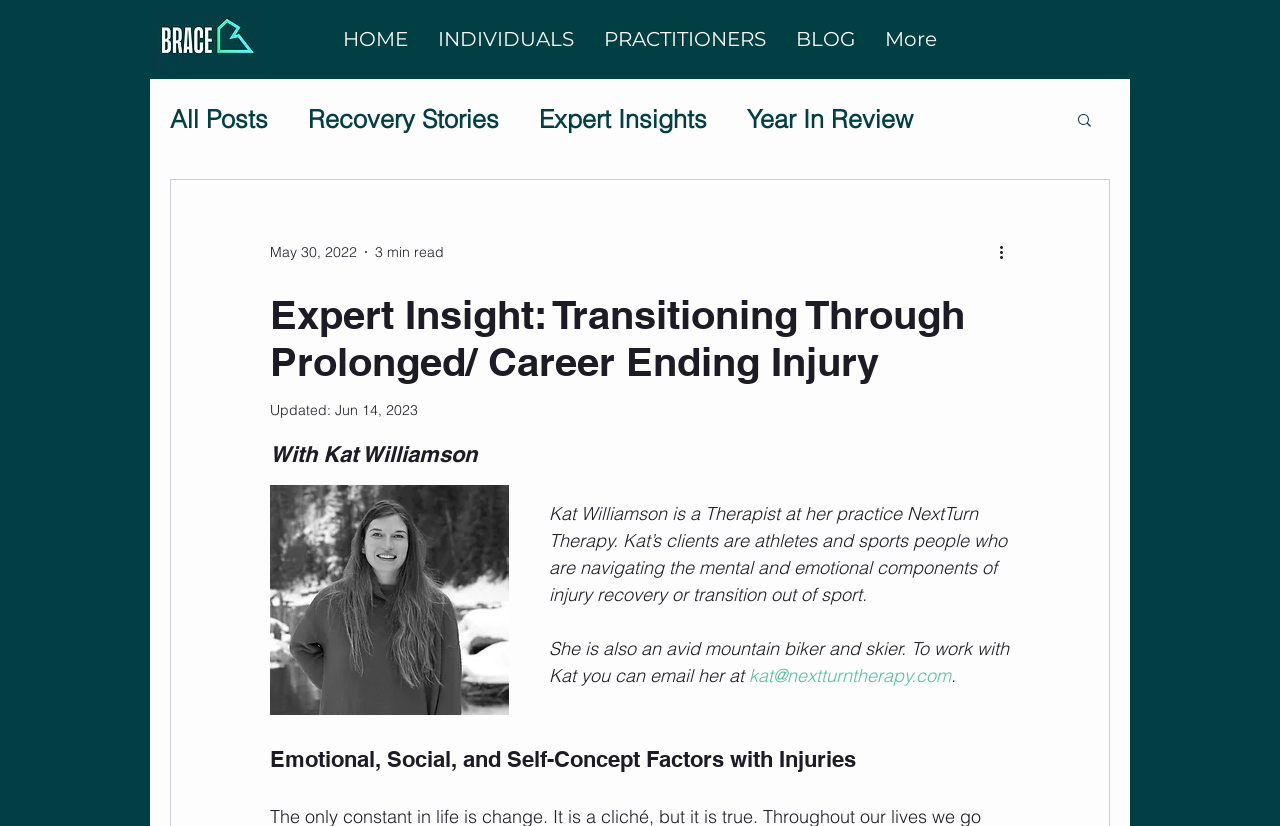What is the email address to contact Kat Williamson?
Deliver a detailed and extensive answer to the question.

I found the answer by looking at the paragraph that describes how to work with Kat Williamson, which mentions her email address as kat@nextturntherapy.com.